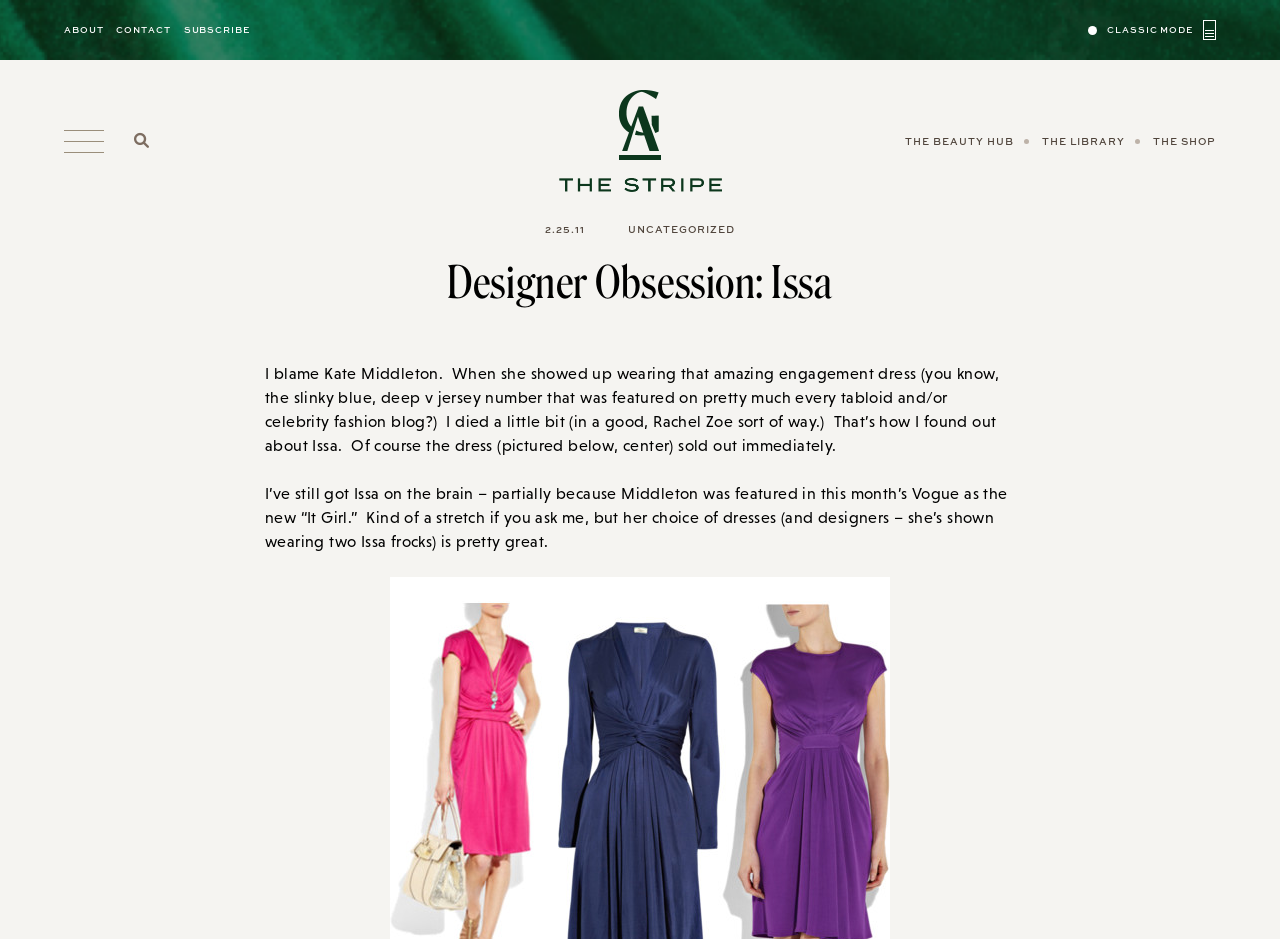Refer to the image and provide an in-depth answer to the question: 
What is the color of the engagement dress mentioned?

The text describes the engagement dress as 'the slinky blue, deep v jersey number', which indicates that the dress is blue in color.